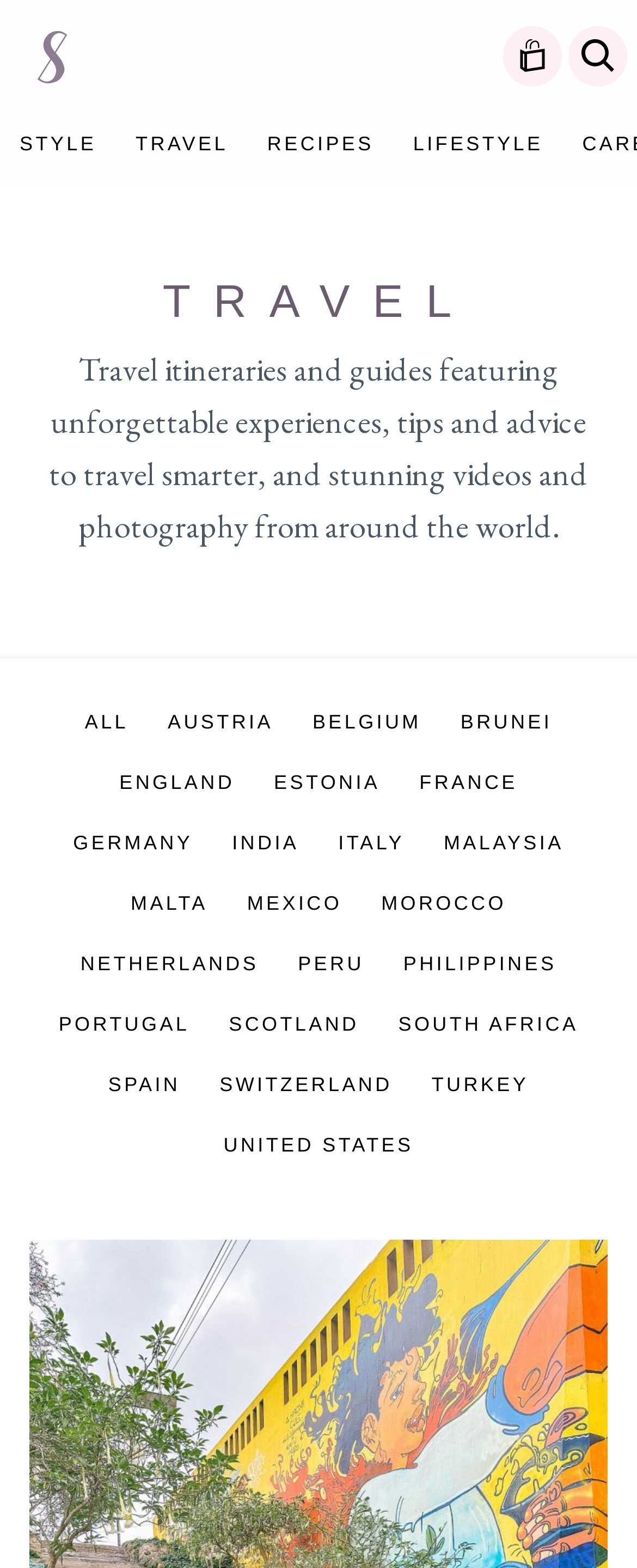Please answer the following question using a single word or phrase: 
What is the first travel destination listed?

AUSTRIA